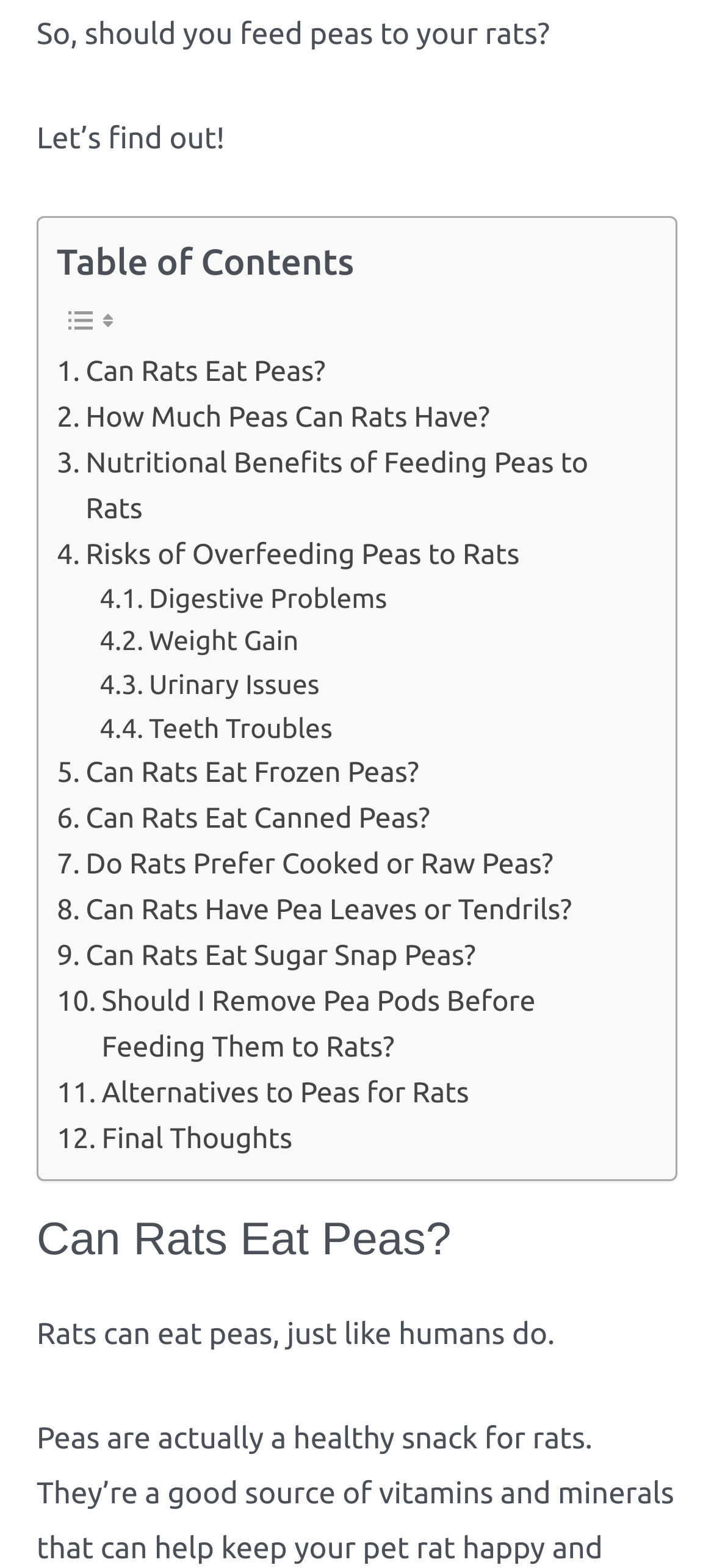What is the first point in the table of contents?
Use the information from the image to give a detailed answer to the question.

The first point in the table of contents is '. Can Rats Eat Peas?', which is a link that likely leads to more information on whether rats can eat peas.